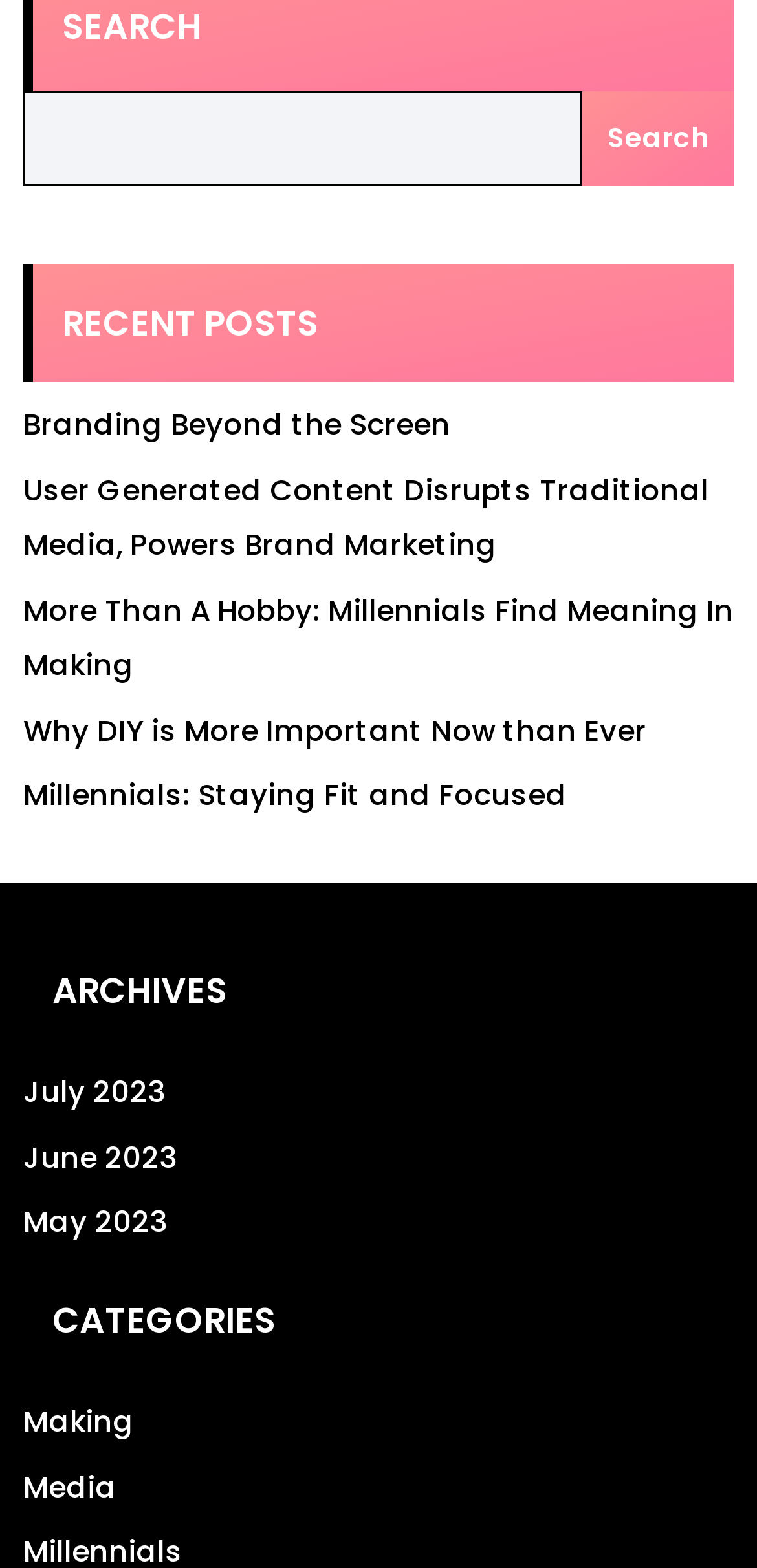Pinpoint the bounding box coordinates for the area that should be clicked to perform the following instruction: "Visit the 'WhyIsNotWorking' website".

None